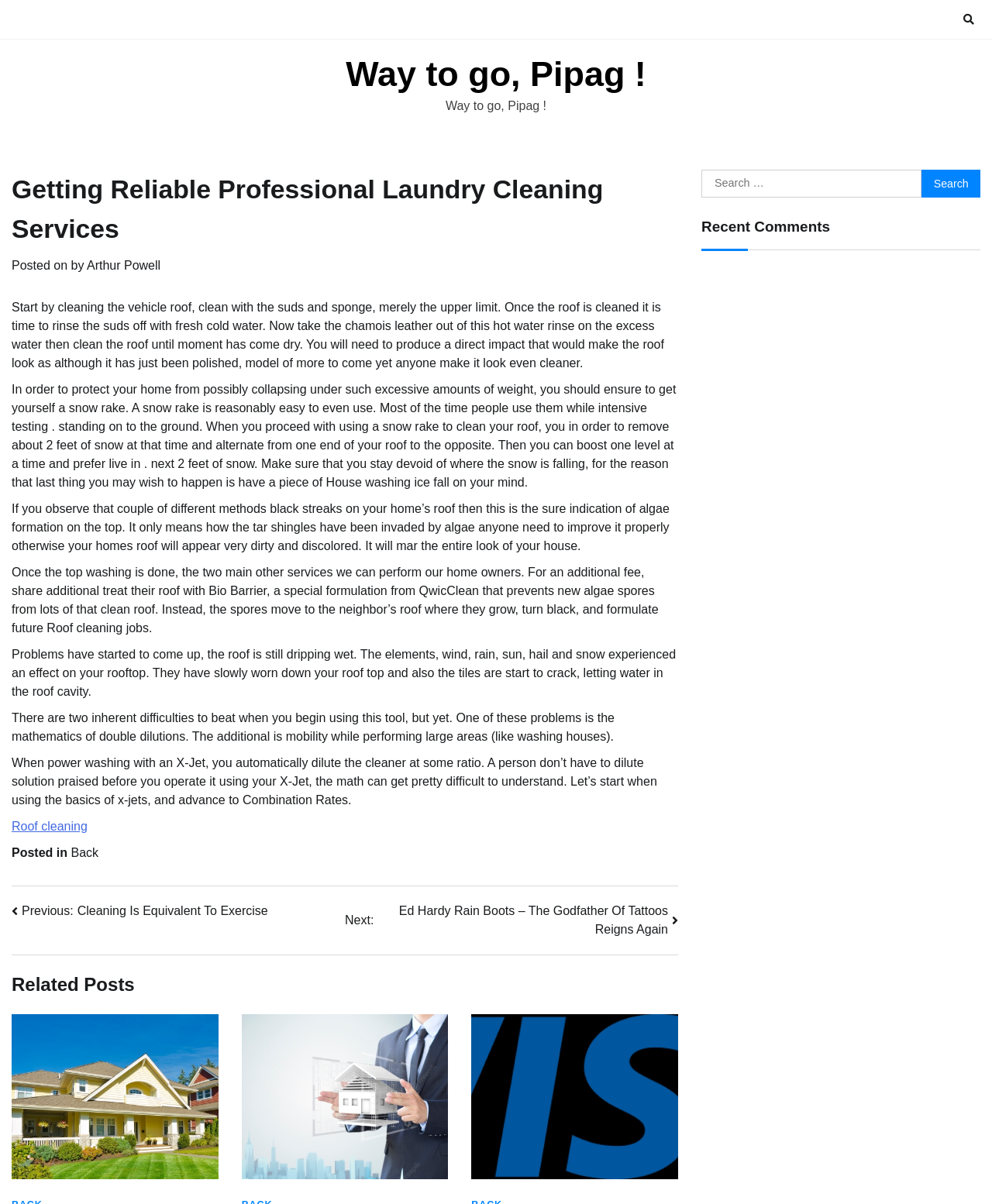Find the bounding box coordinates of the element you need to click on to perform this action: 'Go to the 'Roof cleaning' page'. The coordinates should be represented by four float values between 0 and 1, in the format [left, top, right, bottom].

[0.012, 0.681, 0.088, 0.692]